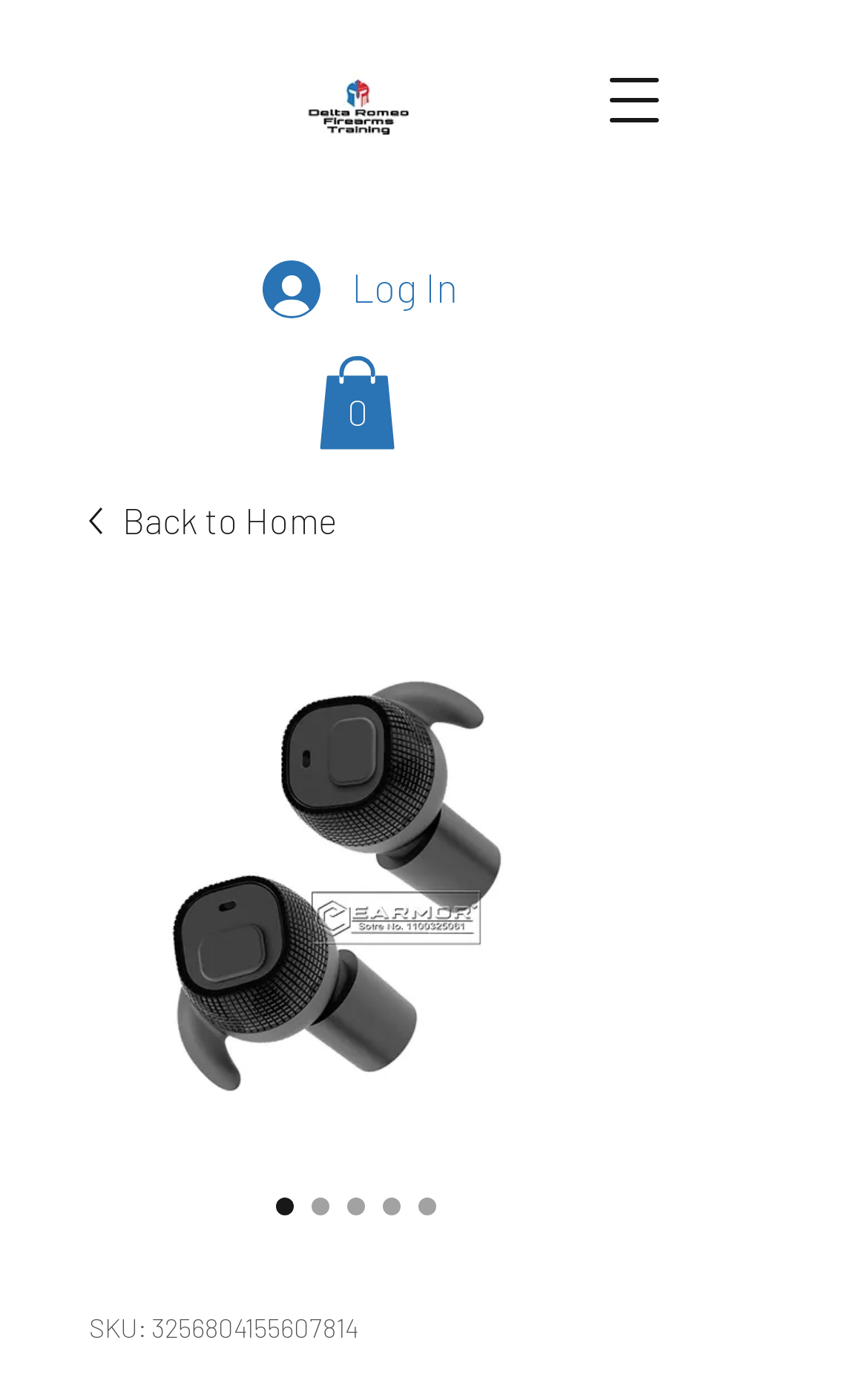Summarize the webpage with intricate details.

The webpage is about the EARMOR M20T Electronic Shooting Ear Protection, as indicated by the meta description. 

At the top left corner, there is a button to open the navigation menu. Below it, there is an image of the product, IMG_2211.JPG, which takes up a significant portion of the top section. 

To the right of the image, there is a link to the cart, which currently has 0 items. The cart icon is represented by an SVG element. 

Below the image, there is a button to log in, accompanied by a small icon. 

The main content of the page is focused on the product, M20 MOD3 electronic hearing protection. There is a large image of the product, taking up most of the middle section of the page. Above the image, there is a link to go back to the home page, accompanied by a small icon. 

Below the product image, there are five radio buttons, all labeled as M20 MOD3 electronic hearing protection, with four of them unchecked and one checked. 

At the bottom of the page, there is a static text displaying the product's SKU number, 3256804155607814.